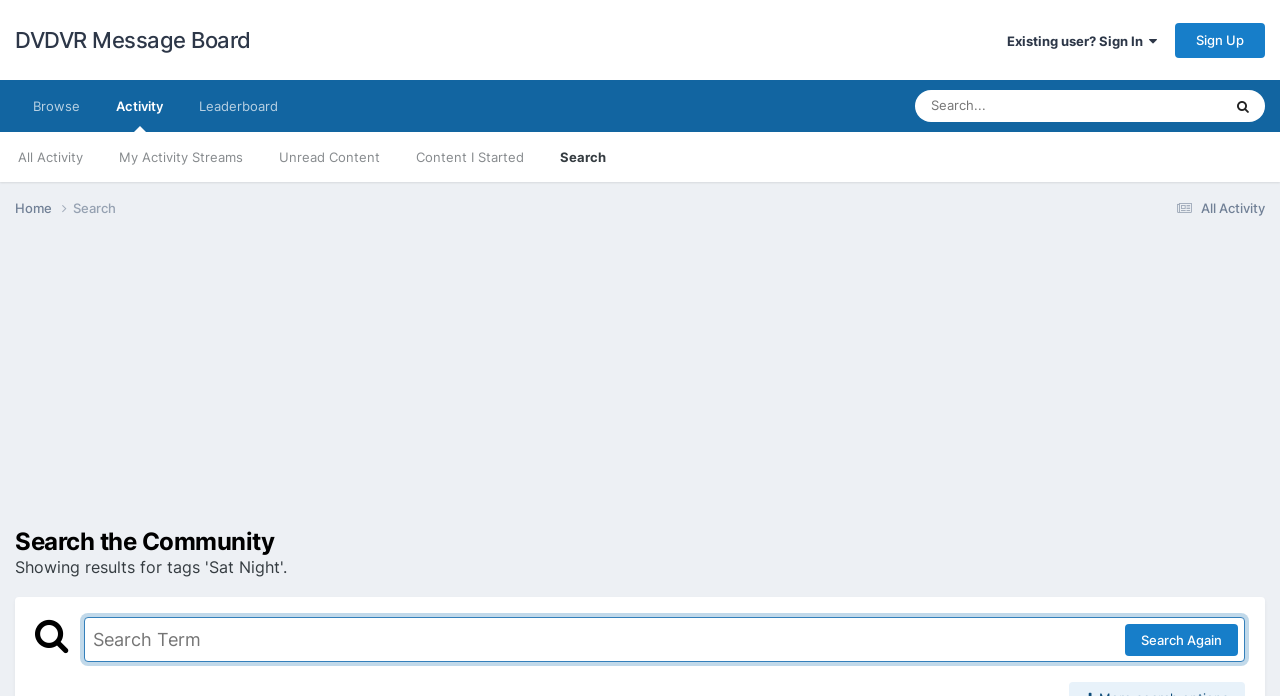Create a full and detailed caption for the entire webpage.

The webpage is a message board with a search function. At the top left, there is a link to the "DVDVR Message Board" and a series of links to navigate the board, including "Browse", "Activity", and "Leaderboard". On the top right, there are links to "Sign In" and "Sign Up". 

Below the navigation links, there is a search bar with a search box and a button to initiate the search. The search box is accompanied by a disclosure triangle that allows users to select a specific area to search. 

On the left side of the page, there is a column of links to filter search results, including "All Activity", "My Activity Streams", "Unread Content", "Content I Started", and "Search". 

In the main content area, there is a heading that reads "Search the Community" and a large iframe that displays an advertisement. 

At the bottom of the page, there is a search term textbox with a search button and a button to search again. There is also a small button with a refresh icon.